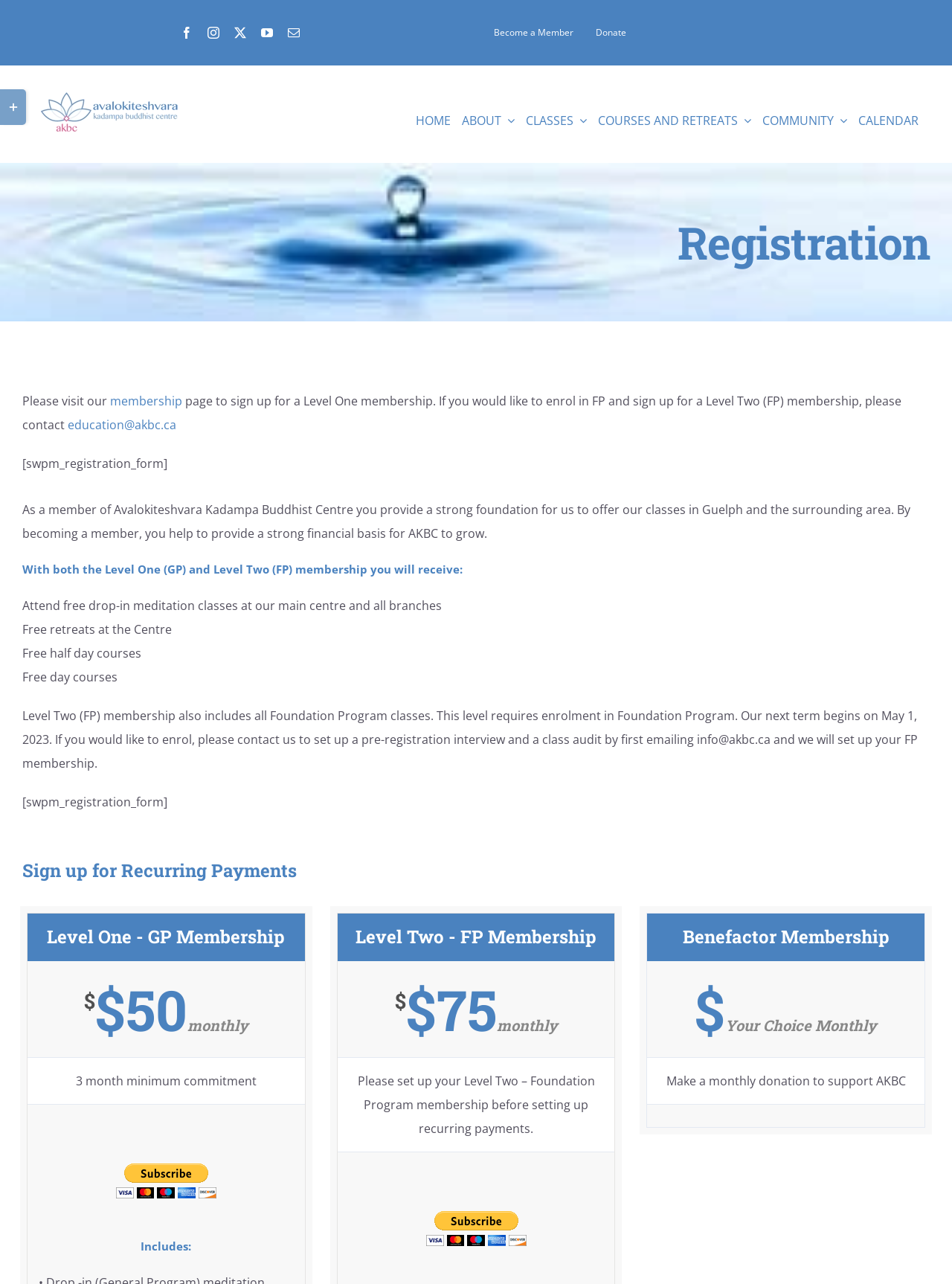Using the details from the image, please elaborate on the following question: What is the minimum commitment for Level One membership?

According to the webpage, the Level One - GP Membership requires a minimum commitment of 3 months, and the monthly payment is $50.